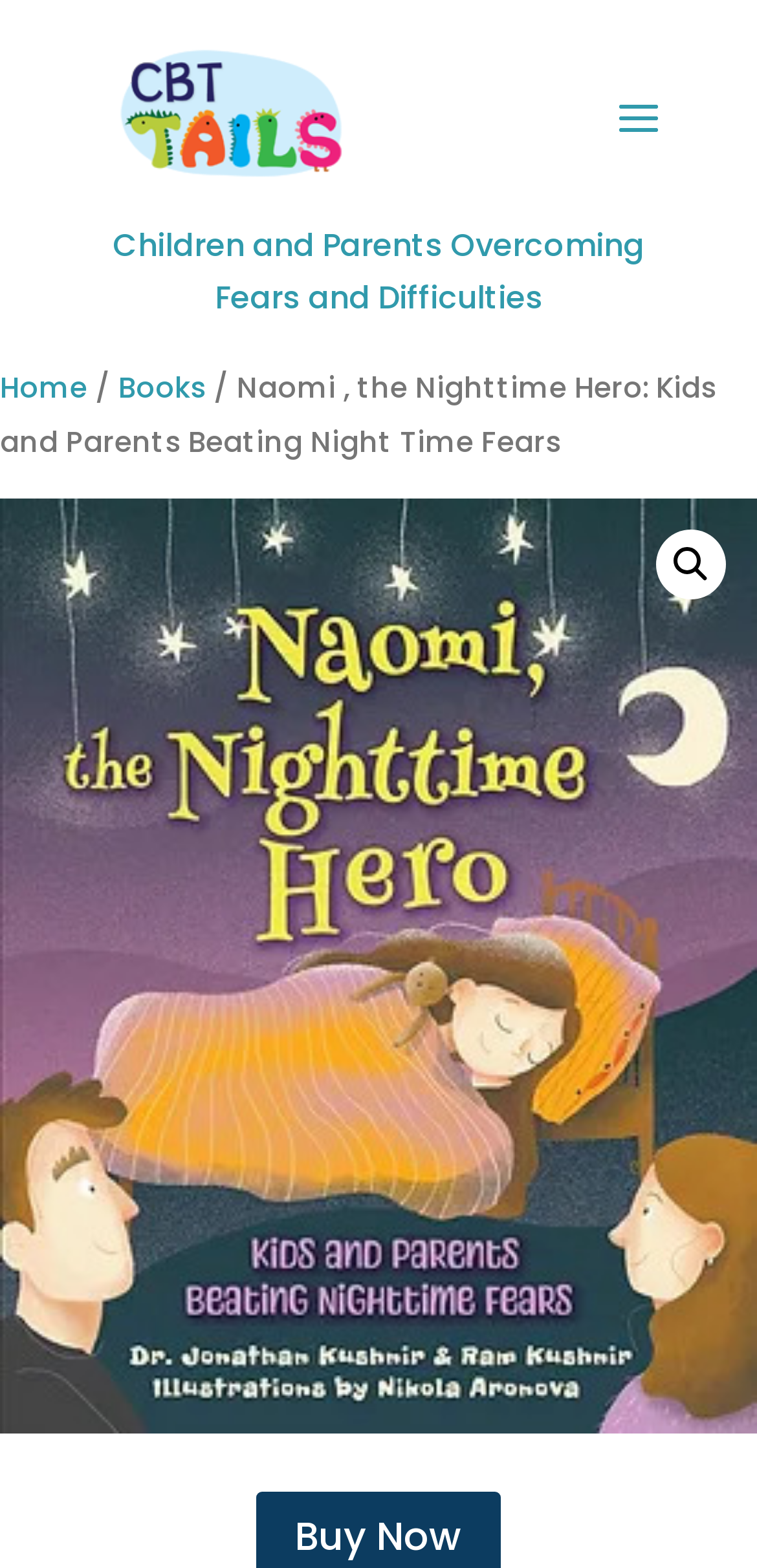Articulate a detailed summary of the webpage's content and design.

The webpage is about Naomi, the Nighttime Hero, a resource for kids and parents to overcome nighttime fears. At the top left, there is a link with no text. Below it, a heading reads "Children and Parents Overcoming Fears and Difficulties". 

On the top of the page, a navigation bar, also known as a breadcrumb, spans the entire width. It contains three links: "Home" on the left, "Books" in the middle, and a link with the title of the webpage "Naomi, the Nighttime Hero: Kids and Parents Beating Night Time Fears" on the right, separated by forward slashes. 

A search icon, represented by a magnifying glass emoji, is positioned at the top right corner. 

The main content of the webpage is an image that takes up the majority of the page, spanning from the top to the bottom and from the left to the right.